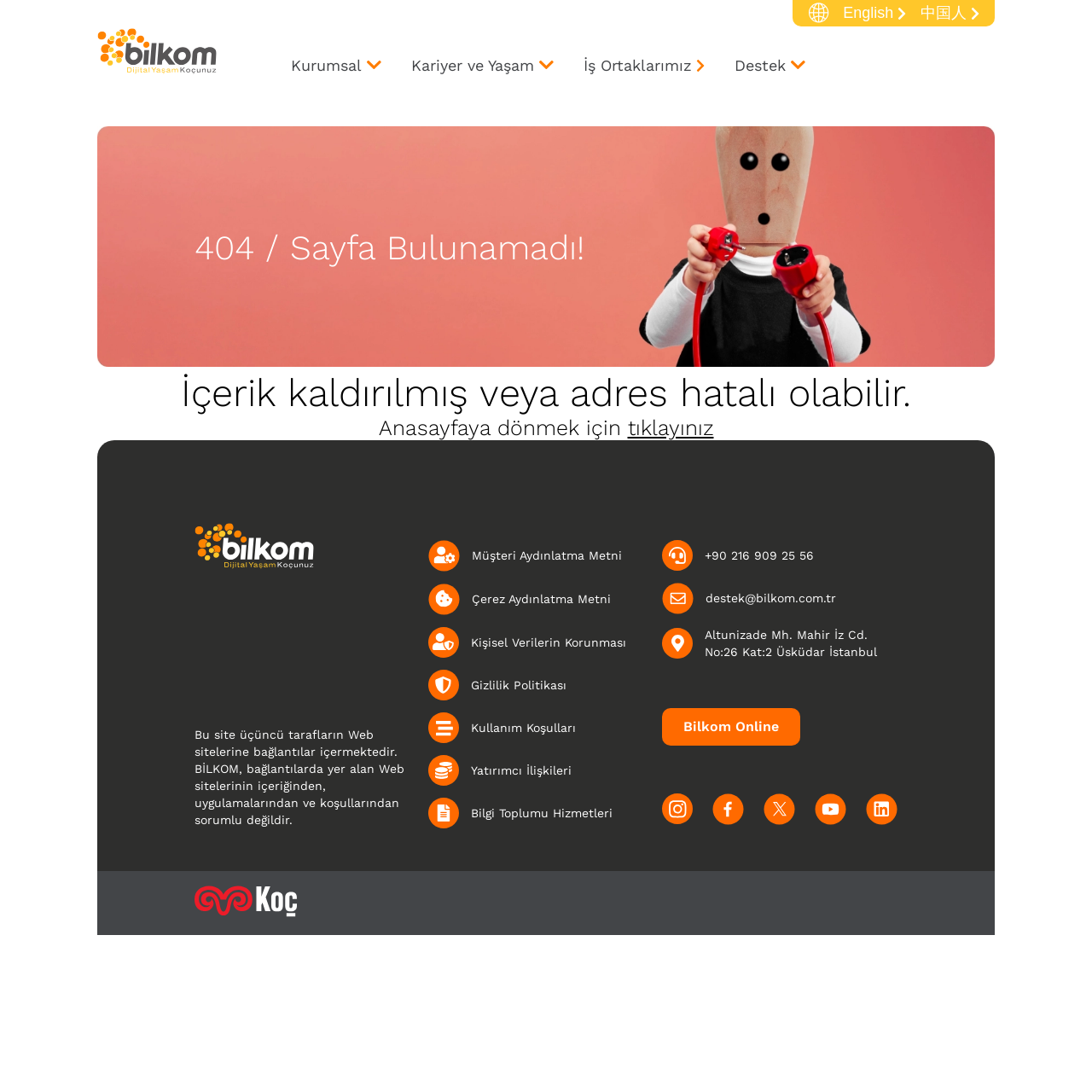Respond to the question with just a single word or phrase: 
How many images are there in the header section?

3